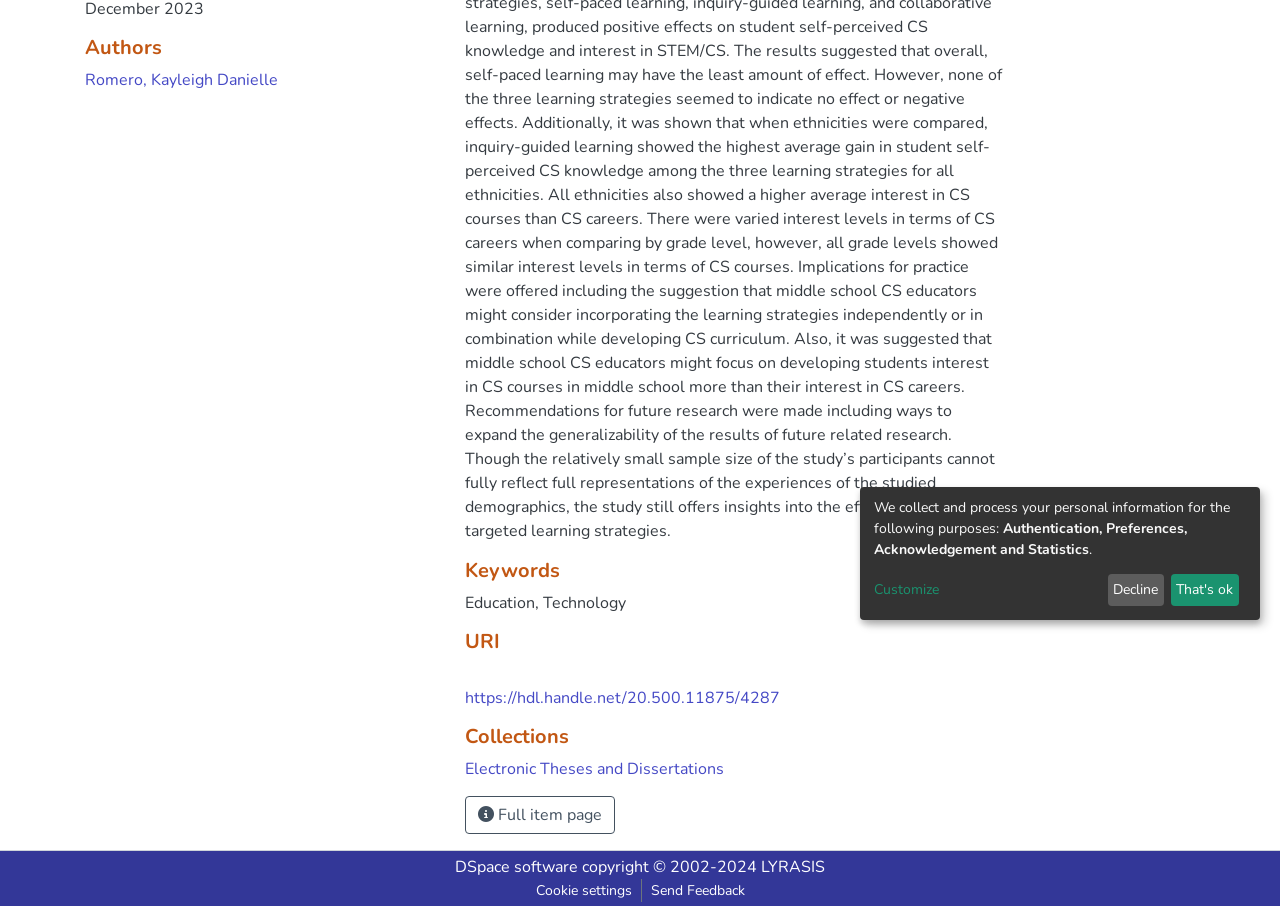Using the element description: "Decline", determine the bounding box coordinates. The coordinates should be in the format [left, top, right, bottom], with values between 0 and 1.

[0.865, 0.633, 0.909, 0.669]